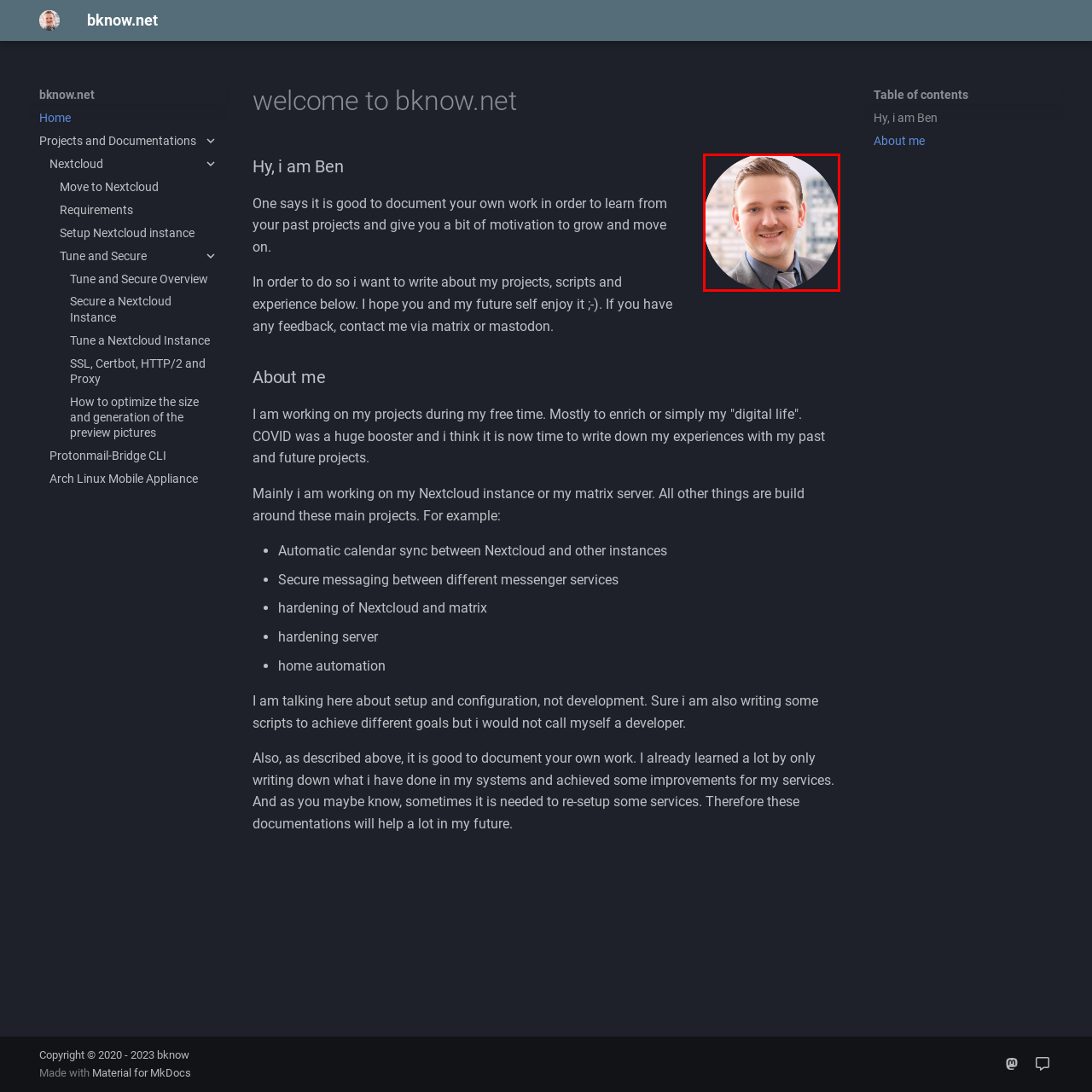Pay attention to the red boxed area, What is the website associated with the image? Provide a one-word or short phrase response.

bknow.net